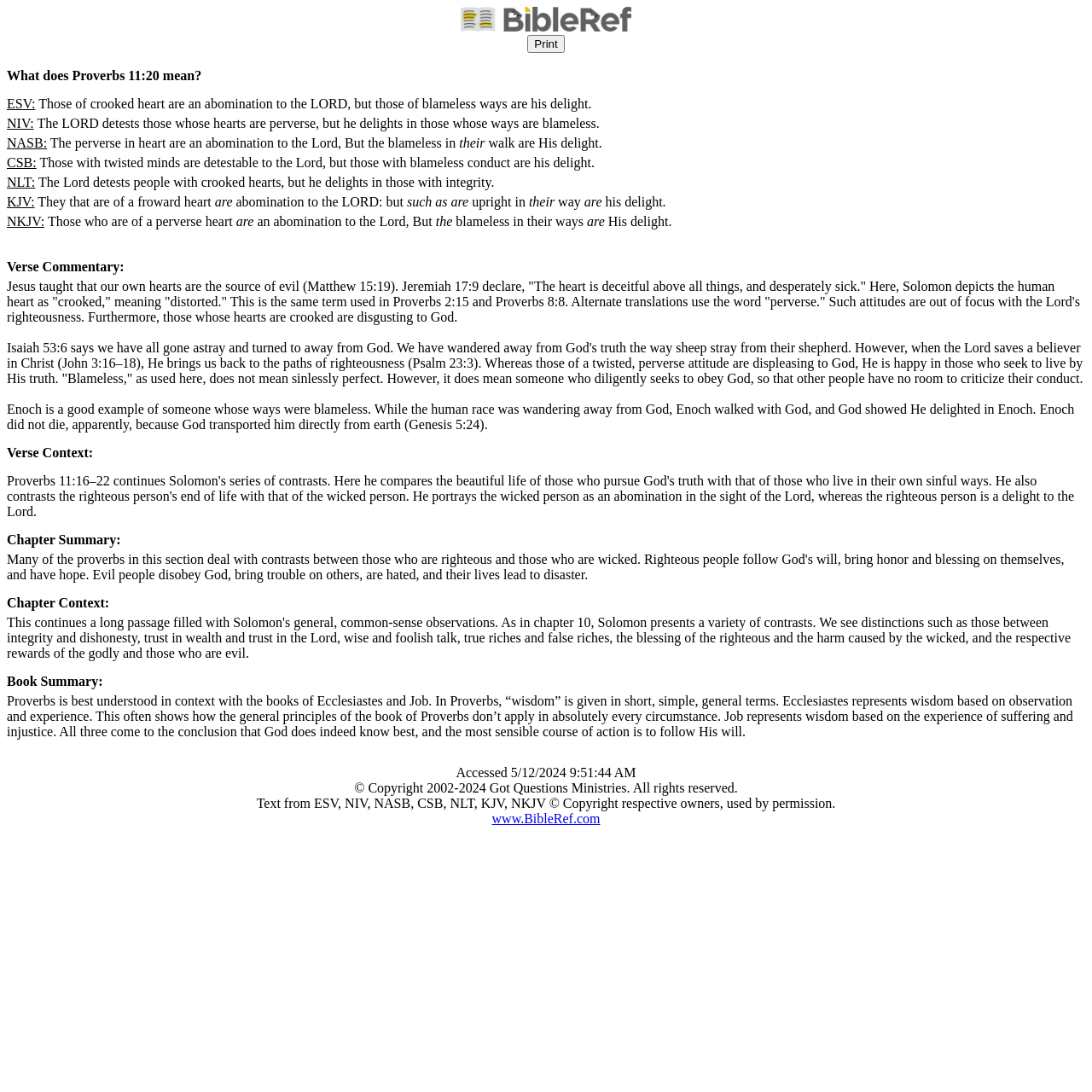What is the copyright year range for Got Questions Ministries?
Use the information from the image to give a detailed answer to the question.

I found the copyright information at the bottom of the webpage, which states that the copyright is held by Got Questions Ministries from 2002 to 2024.